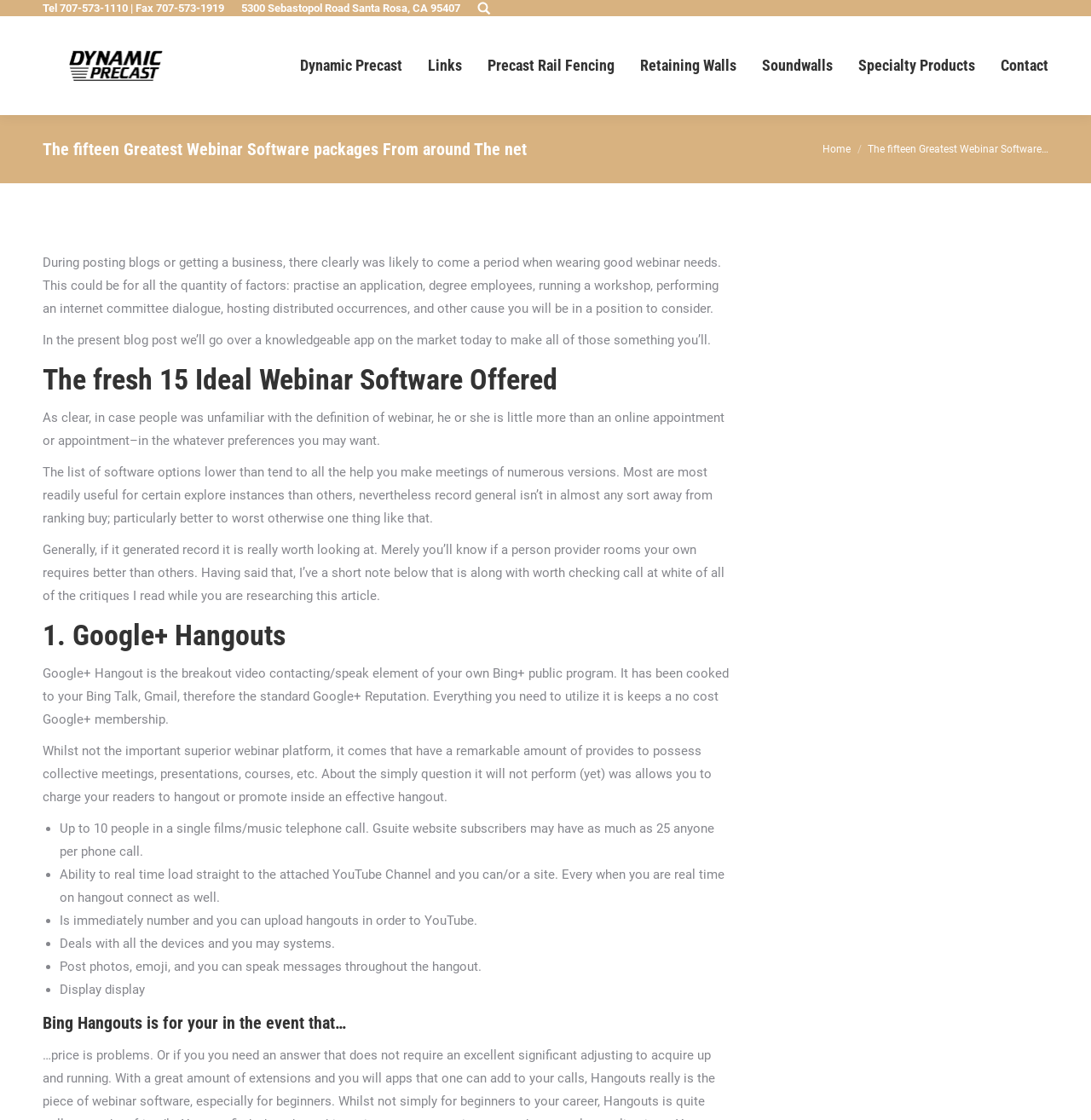Can Google+ Hangouts be used for paid events?
Please elaborate on the answer to the question with detailed information.

According to the webpage, Google+ Hangouts do not currently allow users to charge their viewers to attend a hangout or sell tickets to an event, as stated in the sentence 'The only thing it won’t do (yet) is allow you to charge your viewers to hangout or sell tickets to an event'.